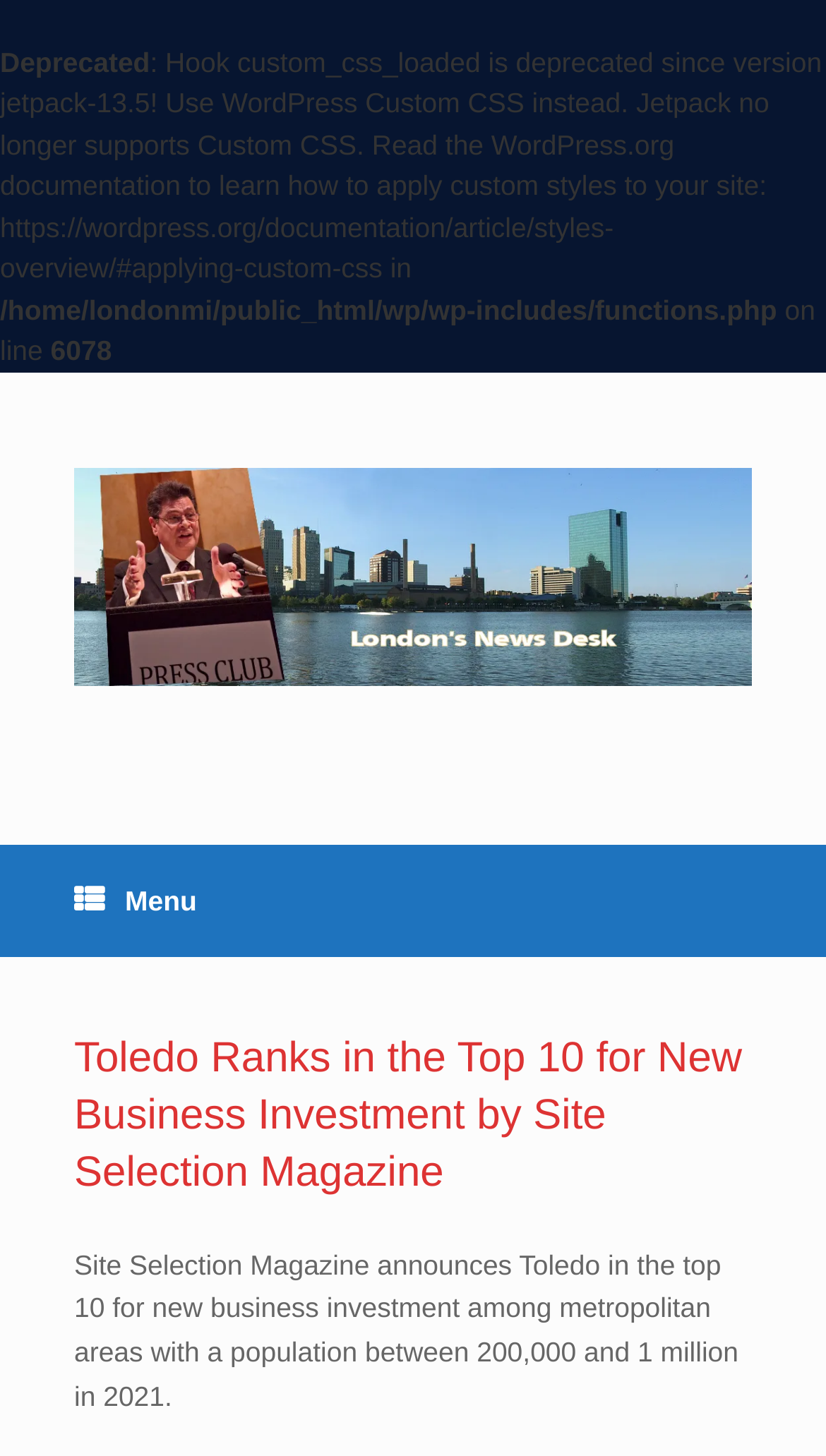What is the primary heading on this webpage?

Toledo Ranks in the Top 10 for New Business Investment by Site Selection Magazine